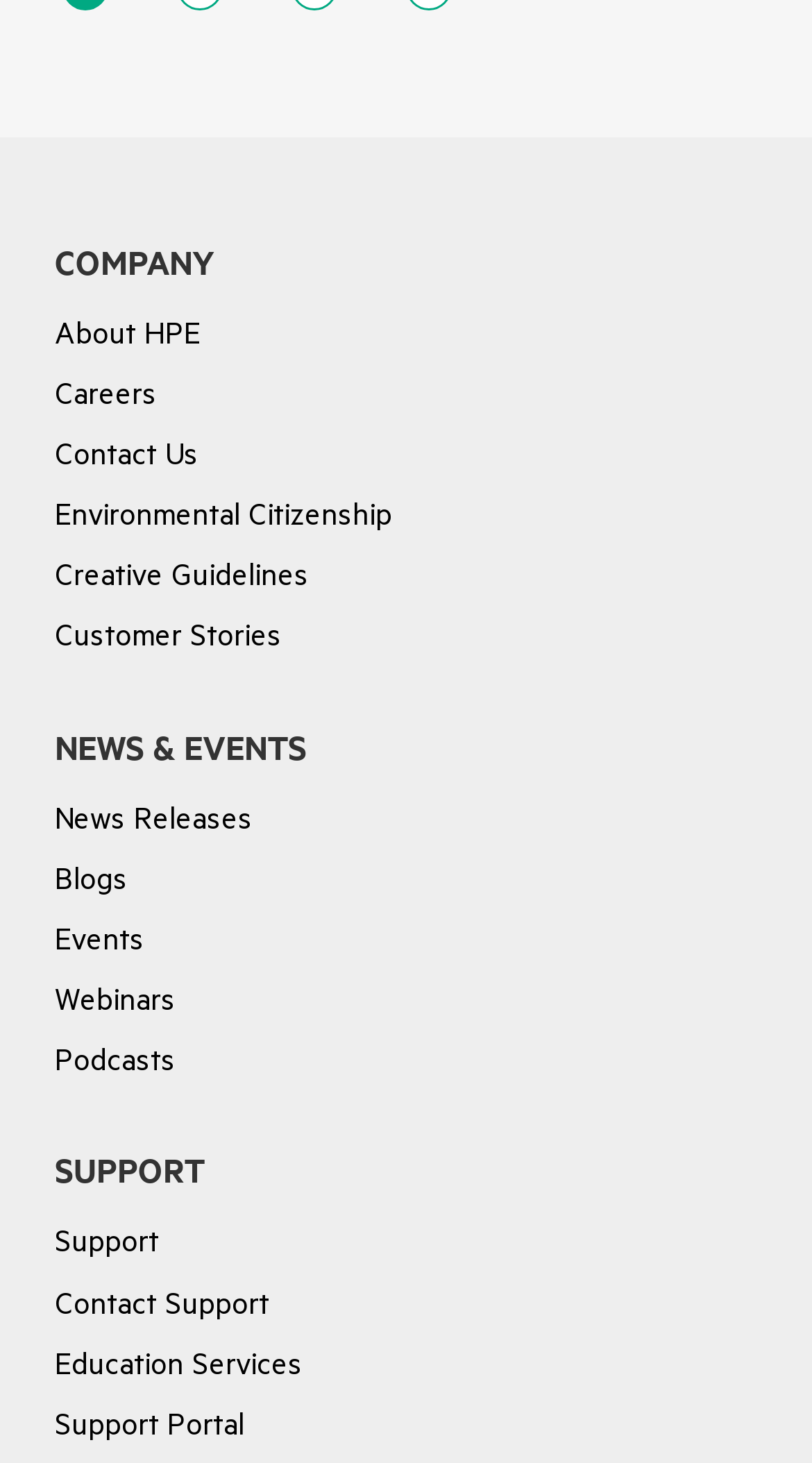Please identify the bounding box coordinates of the element that needs to be clicked to perform the following instruction: "Read about HPE".

[0.068, 0.214, 0.247, 0.25]